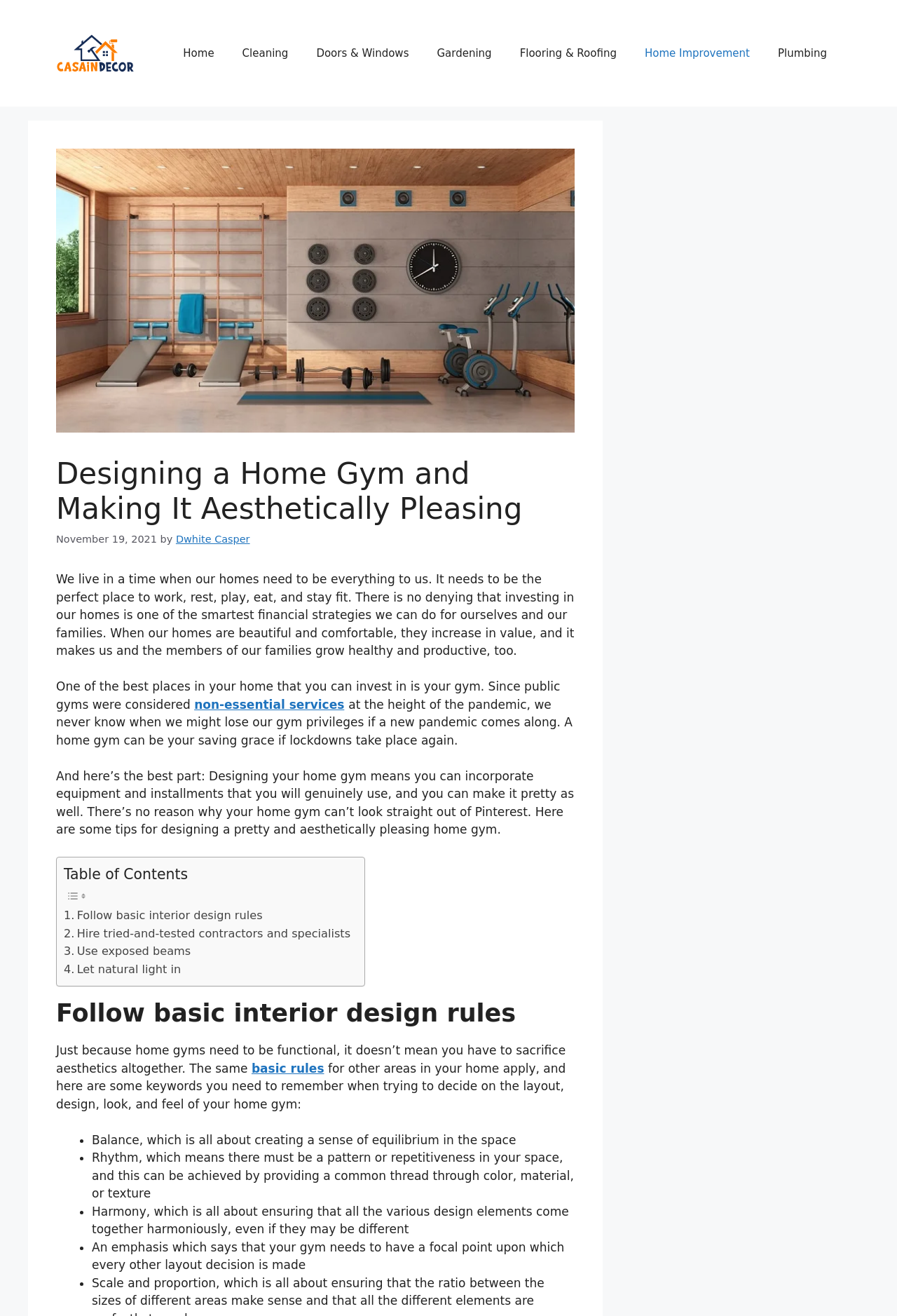What is the author's name?
Using the visual information, answer the question in a single word or phrase.

Dwhite Casper